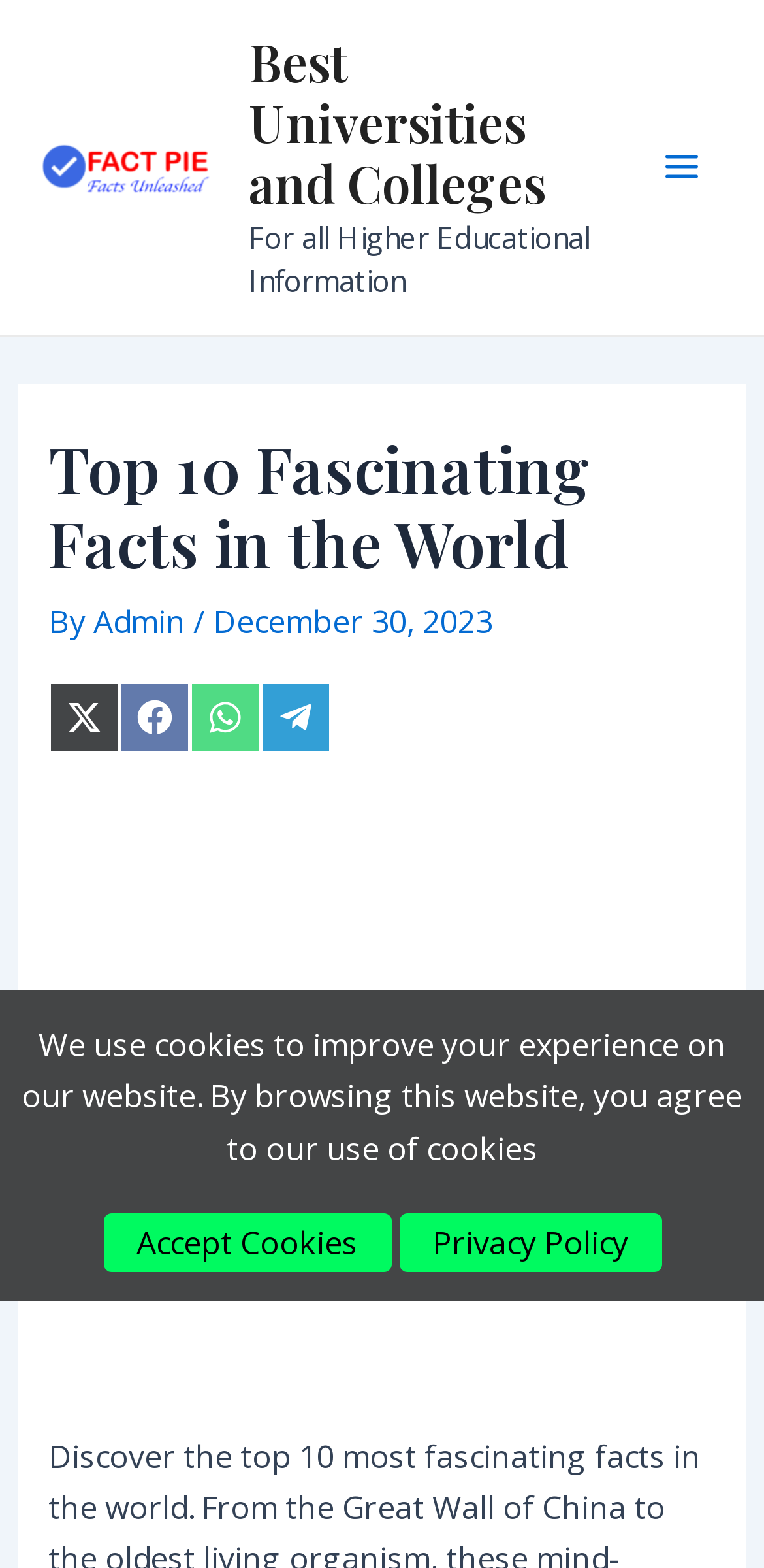Determine the bounding box coordinates in the format (top-left x, top-left y, bottom-right x, bottom-right y). Ensure all values are floating point numbers between 0 and 1. Identify the bounding box of the UI element described by: Share on Telegram

[0.34, 0.434, 0.432, 0.479]